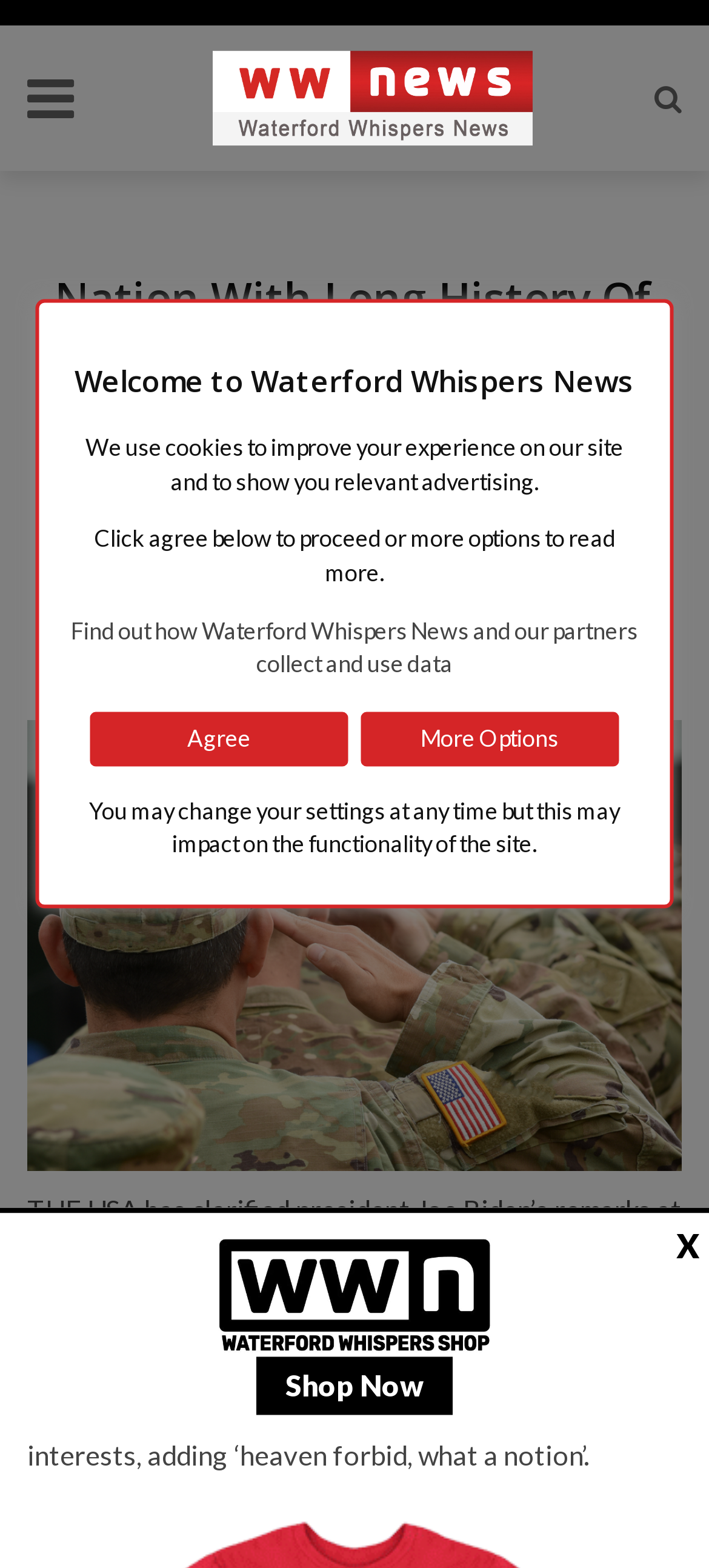Reply to the question with a single word or phrase:
Is there a shop section on the website?

Yes